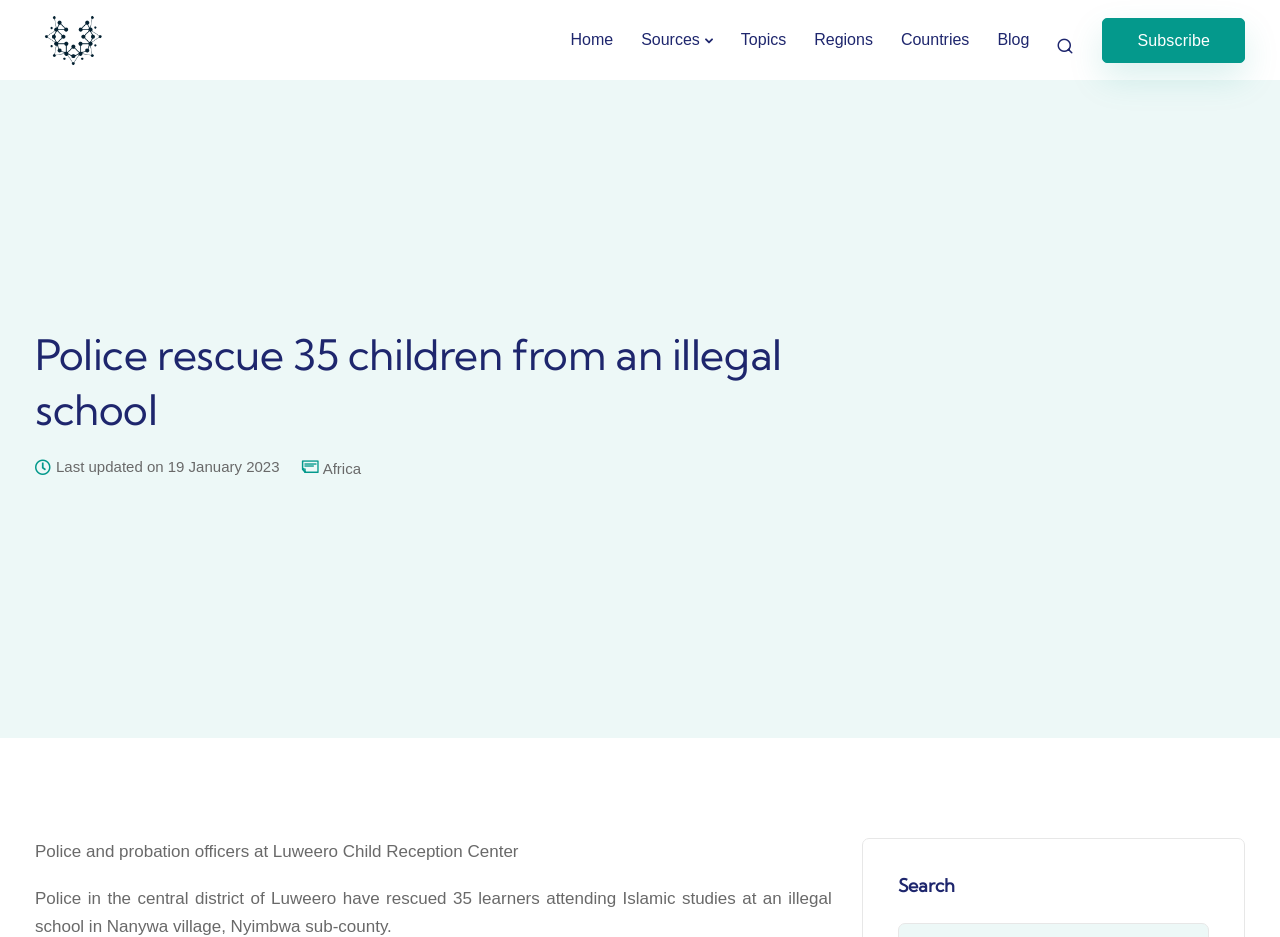Please respond to the question with a concise word or phrase:
When was the article last updated?

19 January 2023